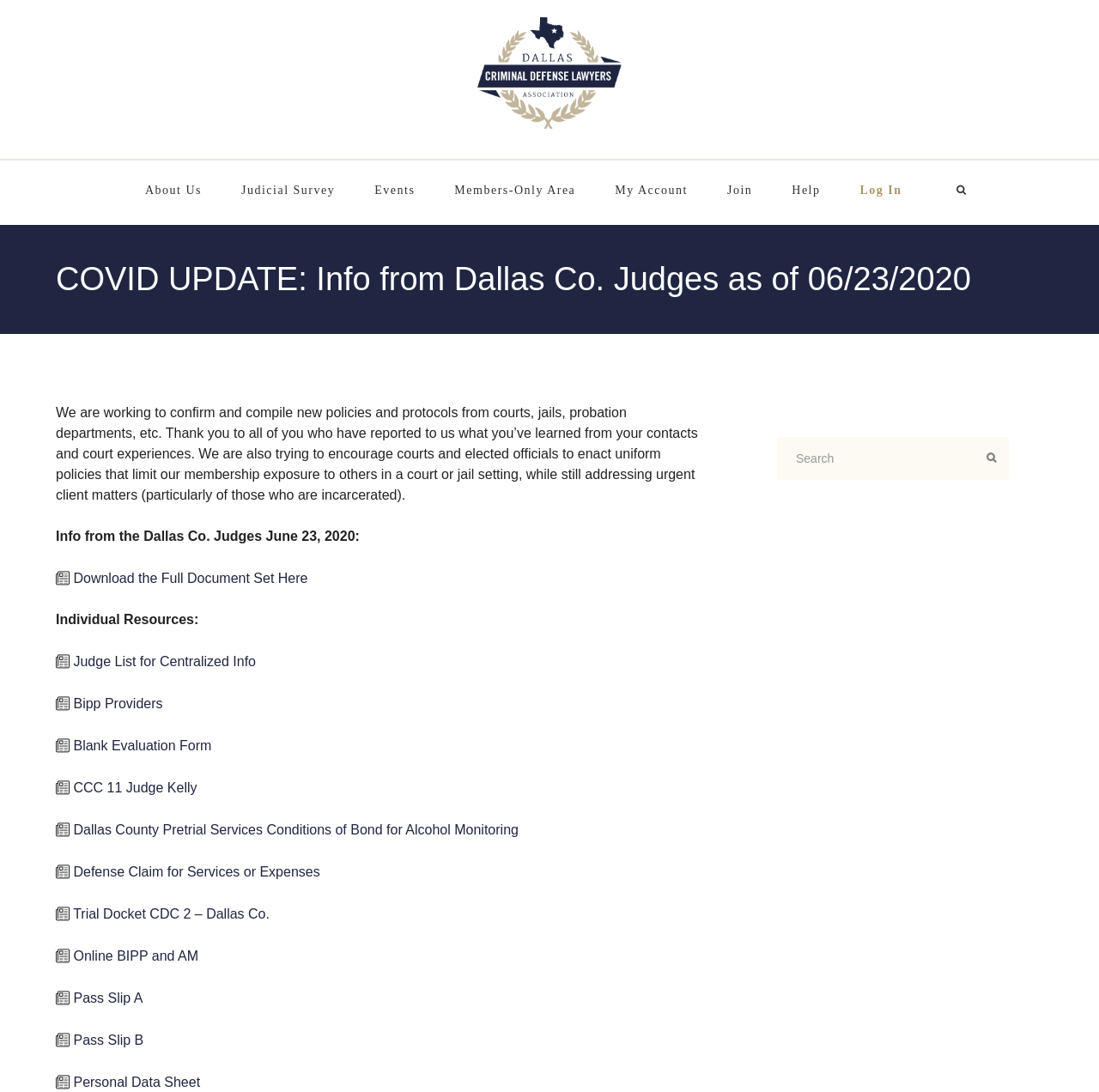Pinpoint the bounding box coordinates of the area that should be clicked to complete the following instruction: "Search for something". The coordinates must be given as four float numbers between 0 and 1, i.e., [left, top, right, bottom].

[0.707, 0.4, 0.918, 0.439]